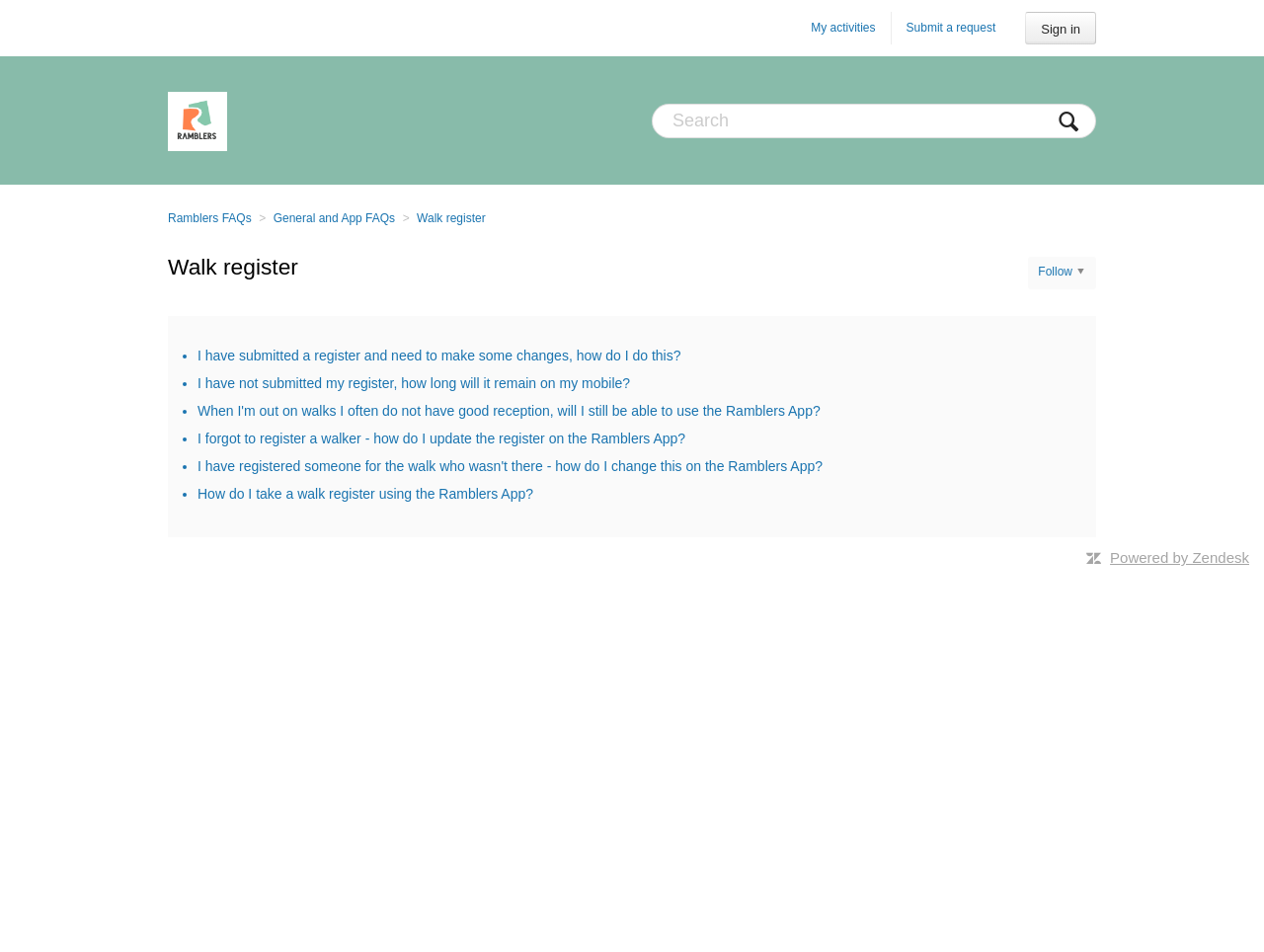What is the purpose of the search box?
Kindly answer the question with as much detail as you can.

The search box is located at the top-right corner of the page and has a placeholder text 'Search', indicating that it allows users to search for content within the website.